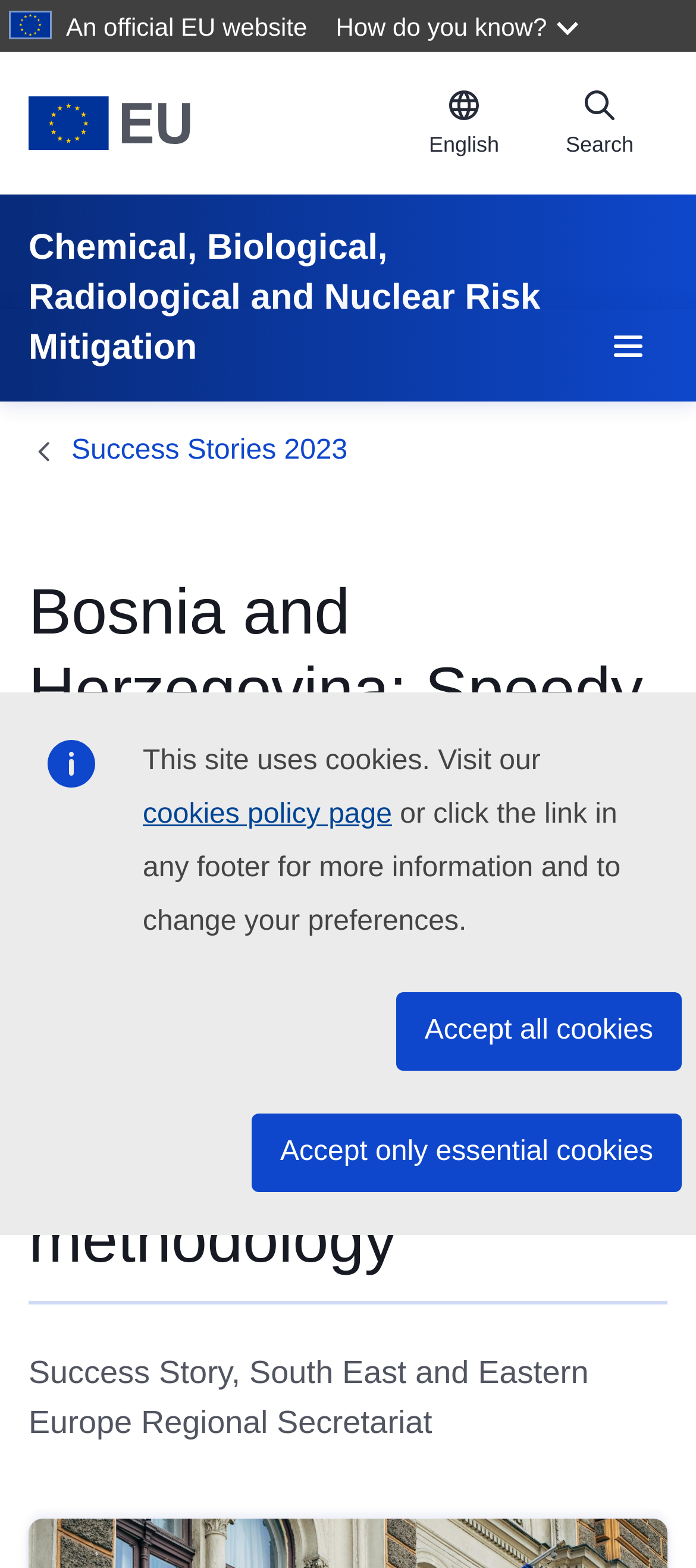Please mark the clickable region by giving the bounding box coordinates needed to complete this instruction: "View site navigation".

[0.0, 0.197, 1.0, 0.256]